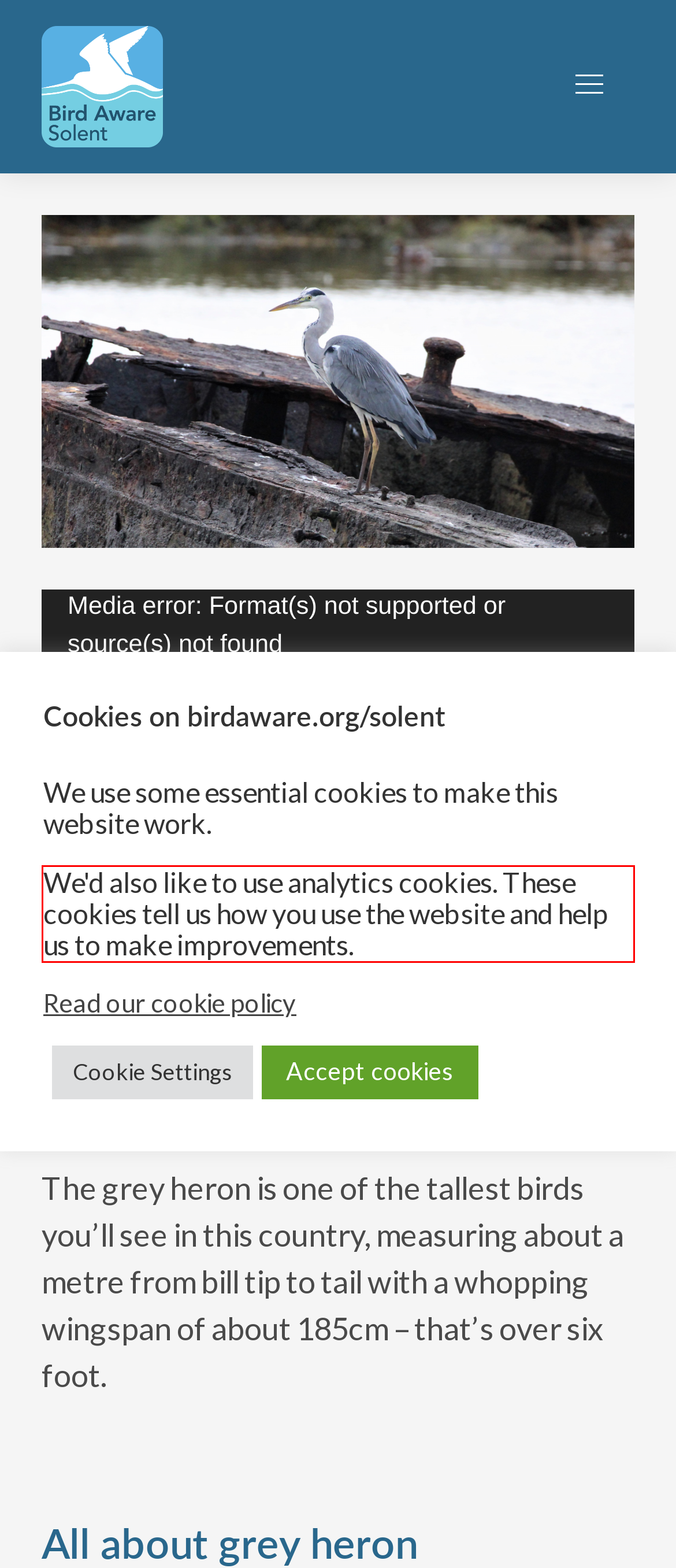Perform OCR on the text inside the red-bordered box in the provided screenshot and output the content.

We'd also like to use analytics cookies. These cookies tell us how you use the website and help us to make improvements.